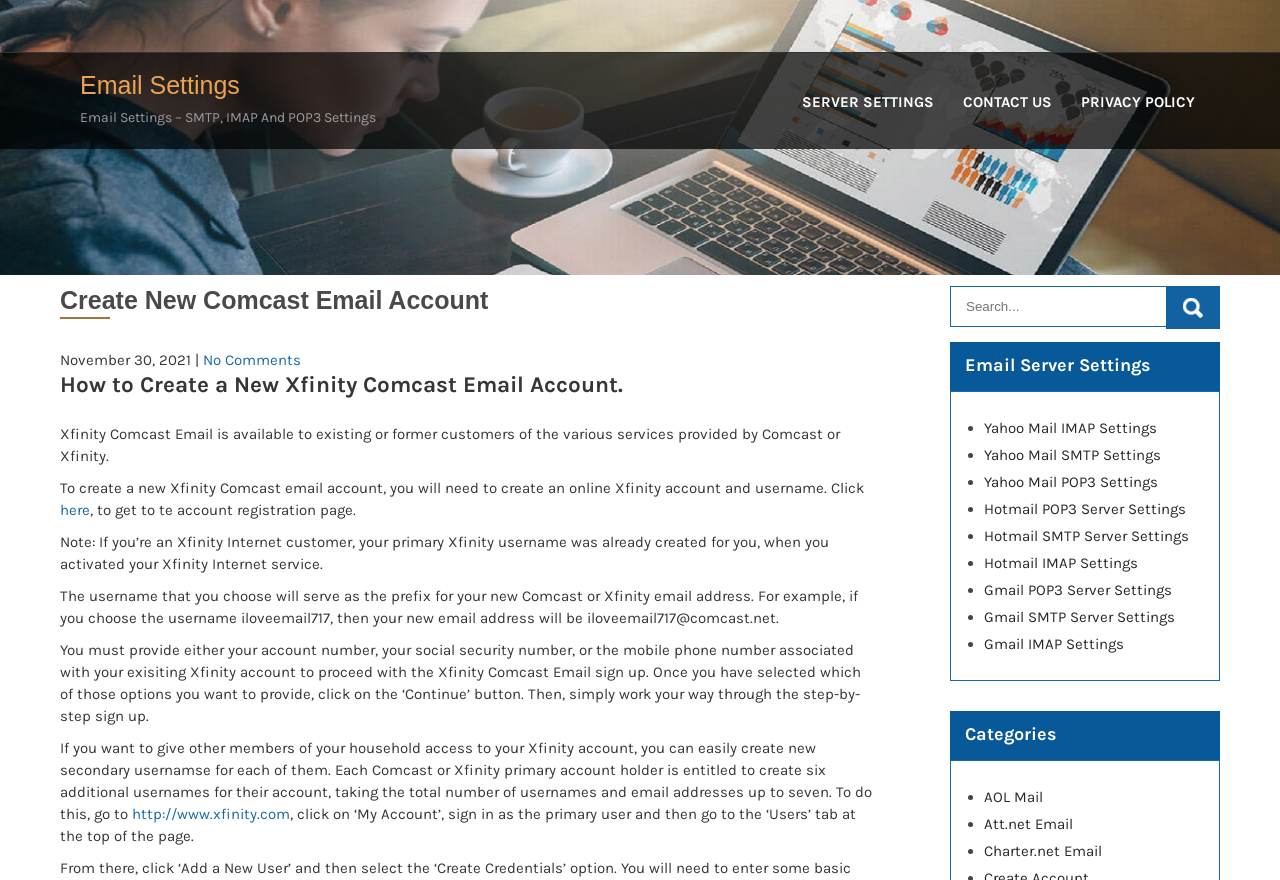Based on the element description, predict the bounding box coordinates (top-left x, top-left y, bottom-right x, bottom-right y) for the UI element in the screenshot: http://www.xfinity.com

[0.103, 0.915, 0.227, 0.935]